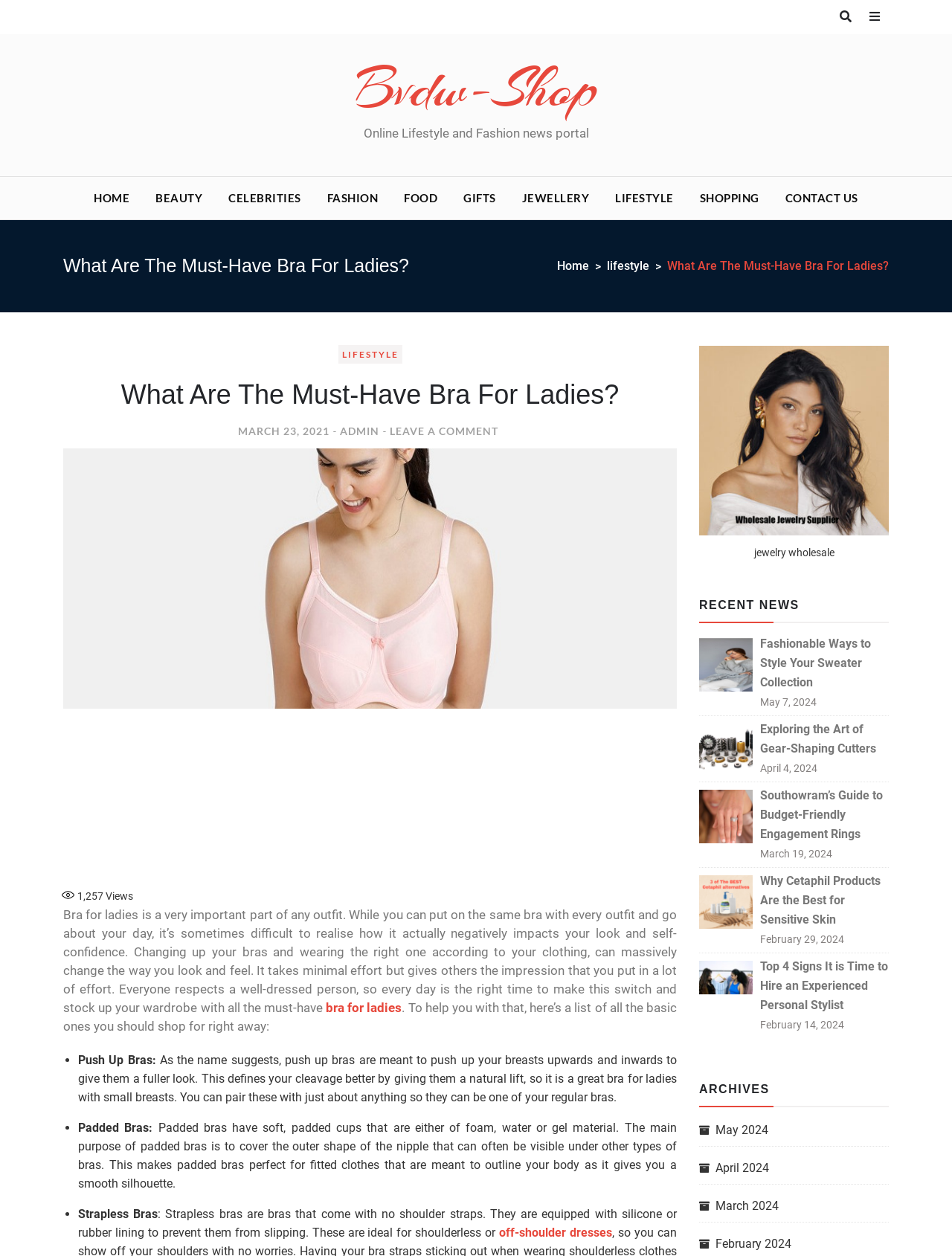Identify the coordinates of the bounding box for the element described below: "Beauty". Return the coordinates as four float numbers between 0 and 1: [left, top, right, bottom].

[0.151, 0.141, 0.225, 0.175]